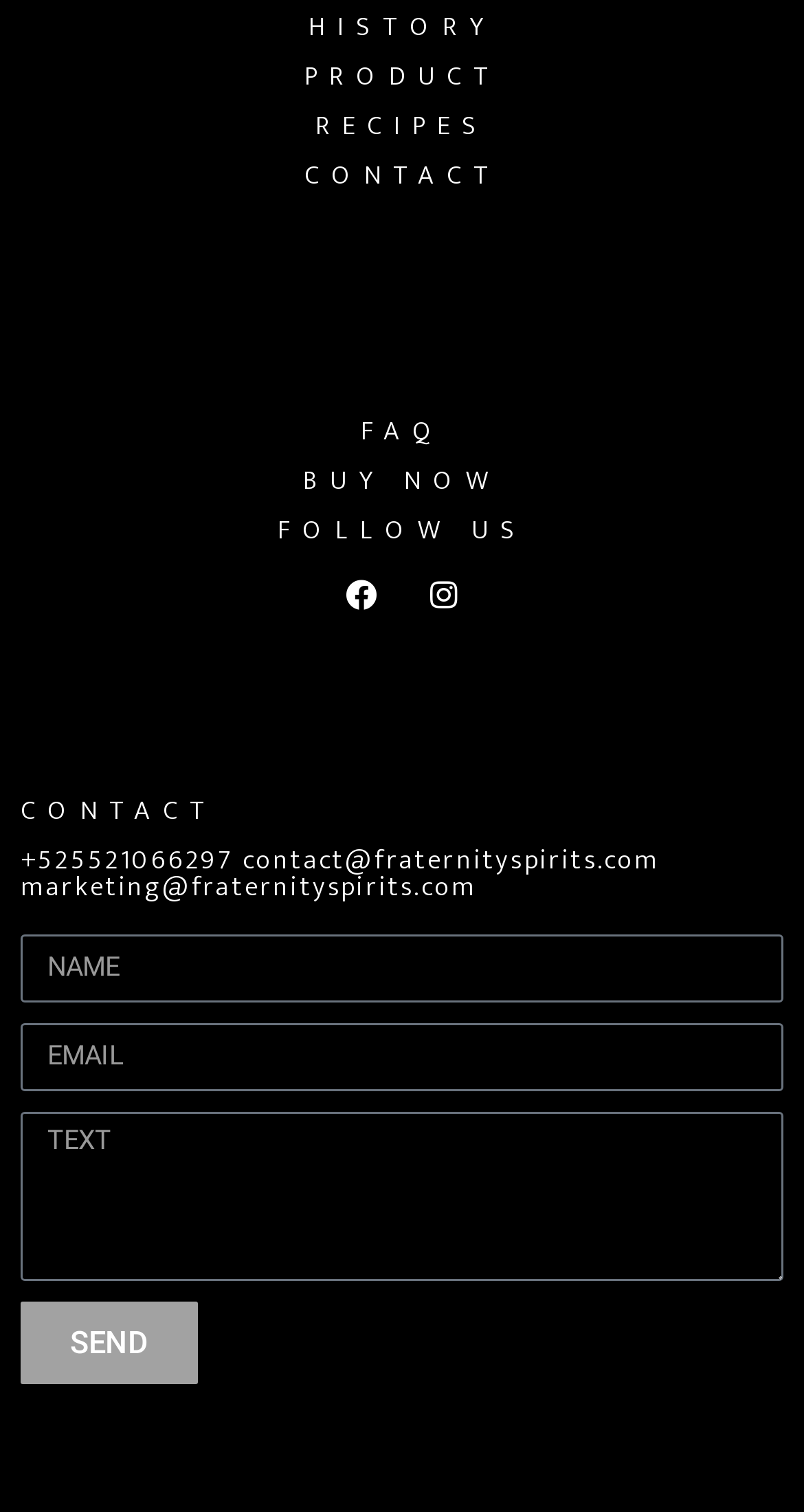How many textboxes are available in the contact form?
Please answer using one word or phrase, based on the screenshot.

3